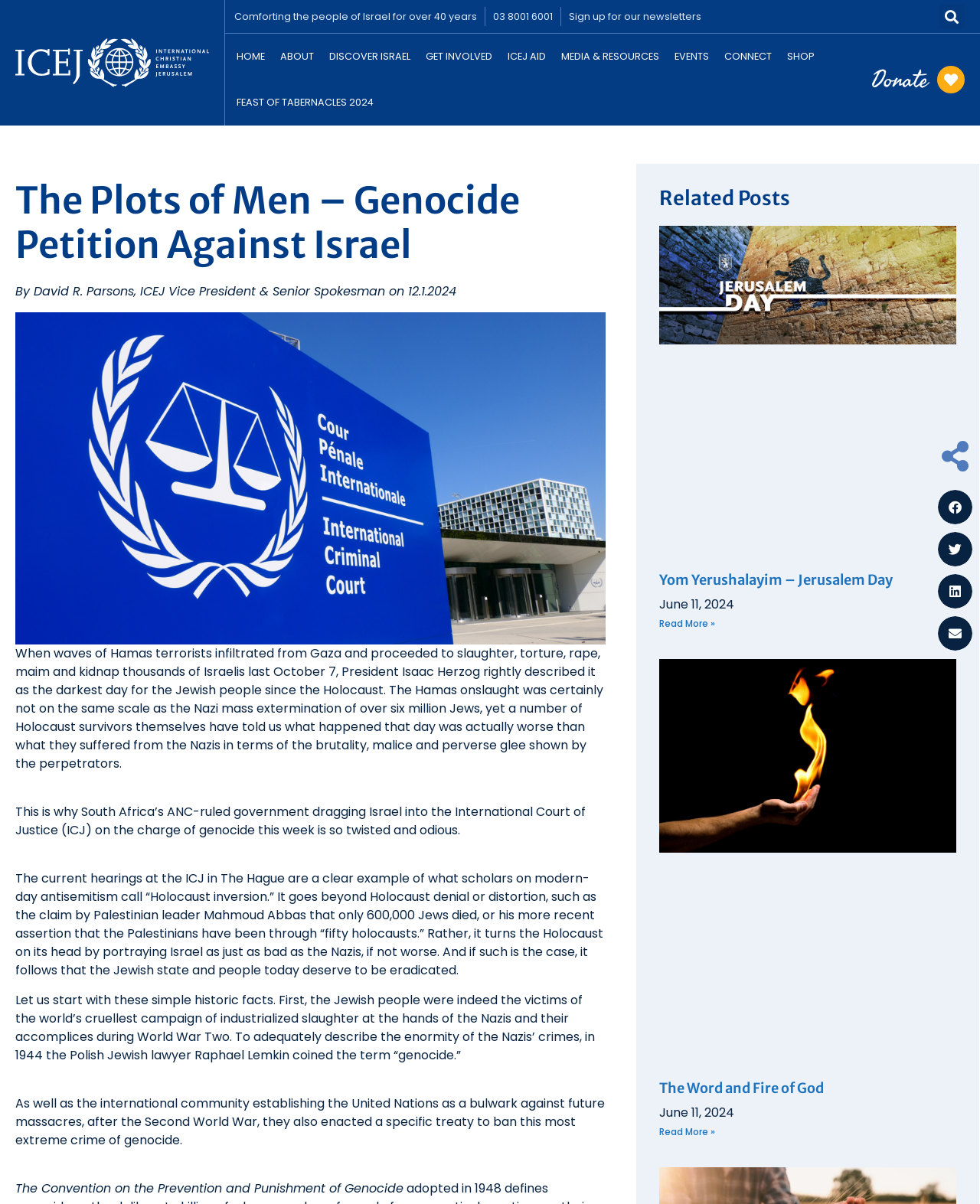Identify the bounding box coordinates for the element you need to click to achieve the following task: "View the 'Locations' section". Provide the bounding box coordinates as four float numbers between 0 and 1, in the form [left, top, right, bottom].

None